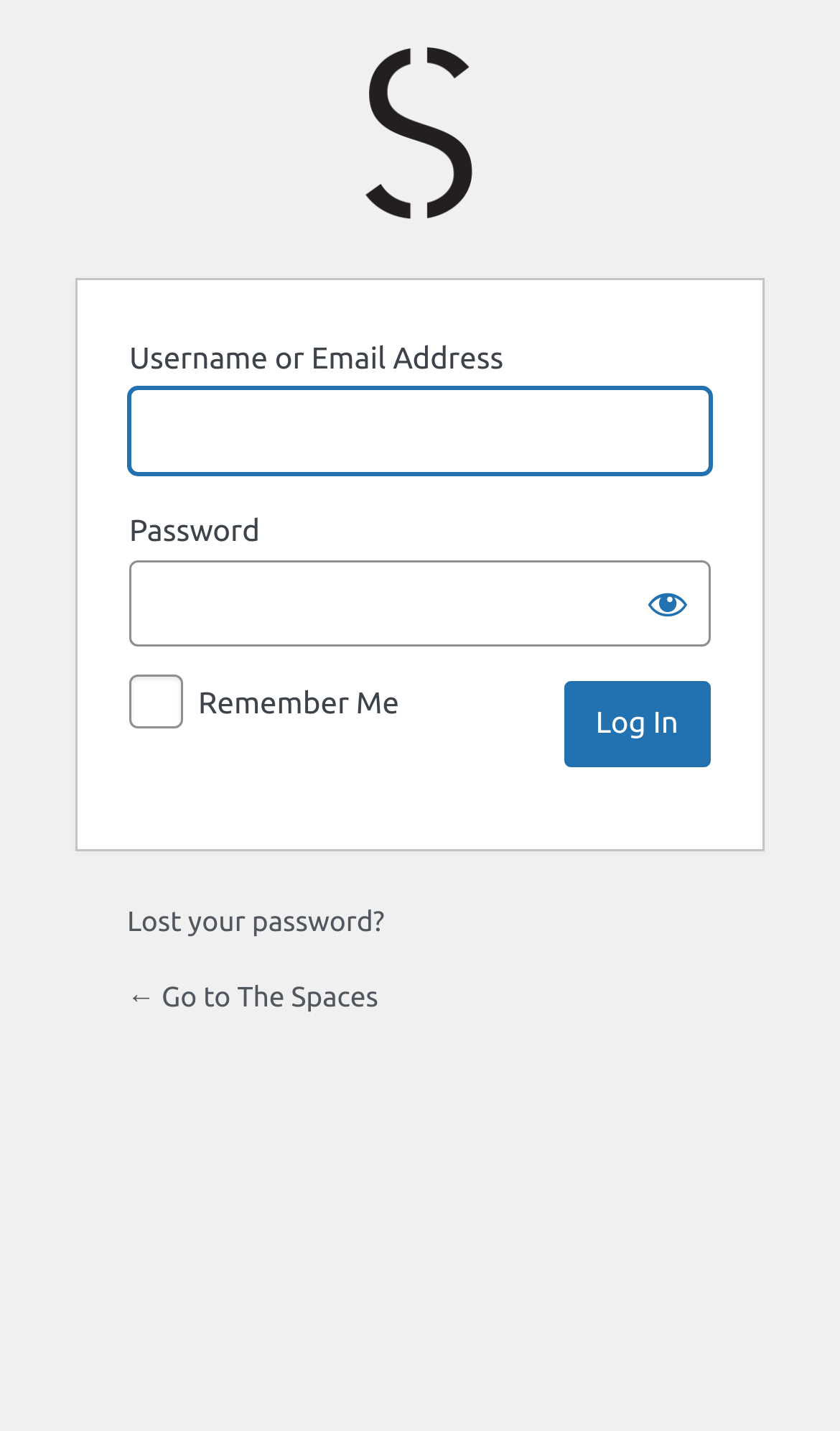Please answer the following question using a single word or phrase: 
What is the function of the 'Show password' button?

Reveal password